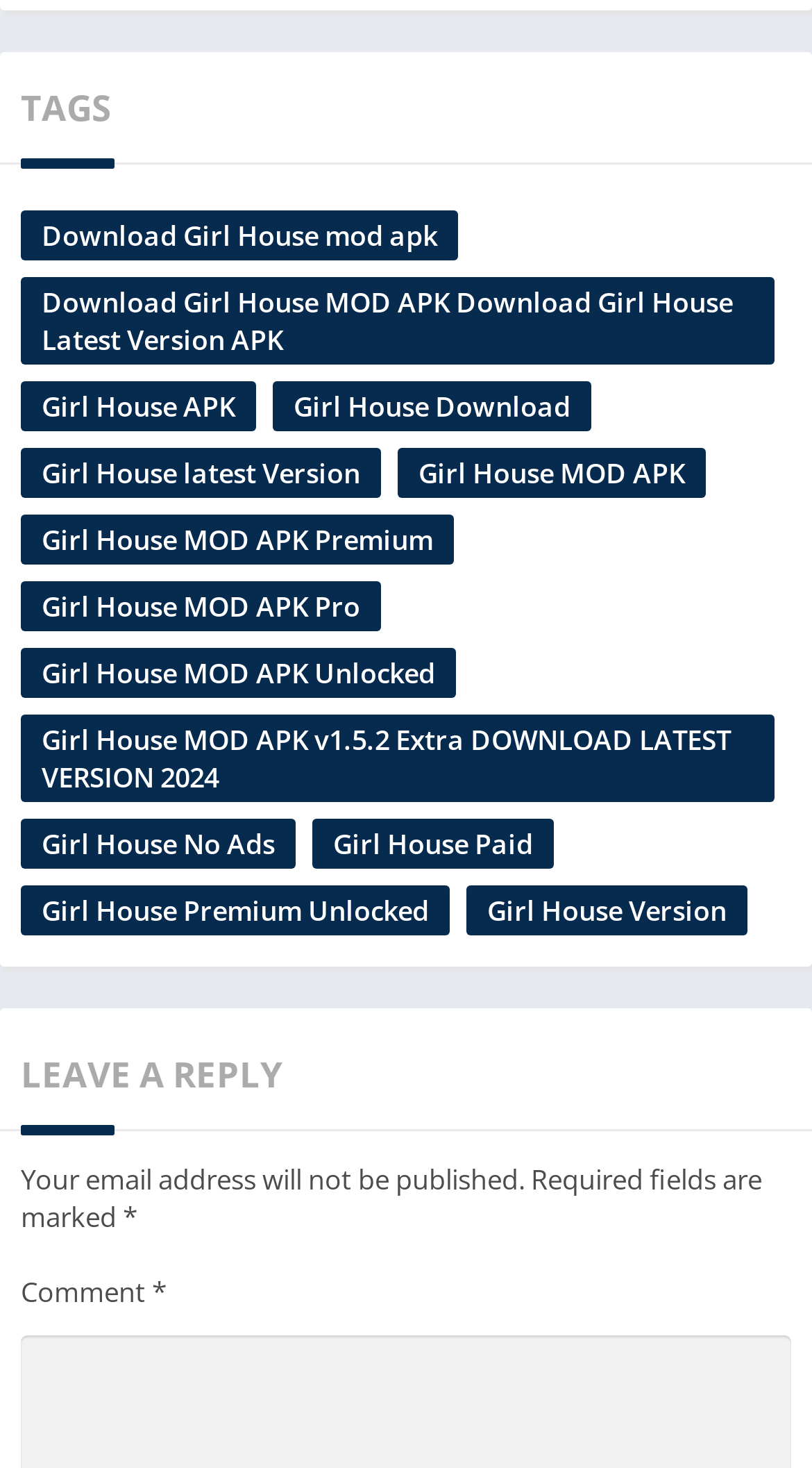Use one word or a short phrase to answer the question provided: 
What is the name of the application being discussed on the webpage?

Girl House